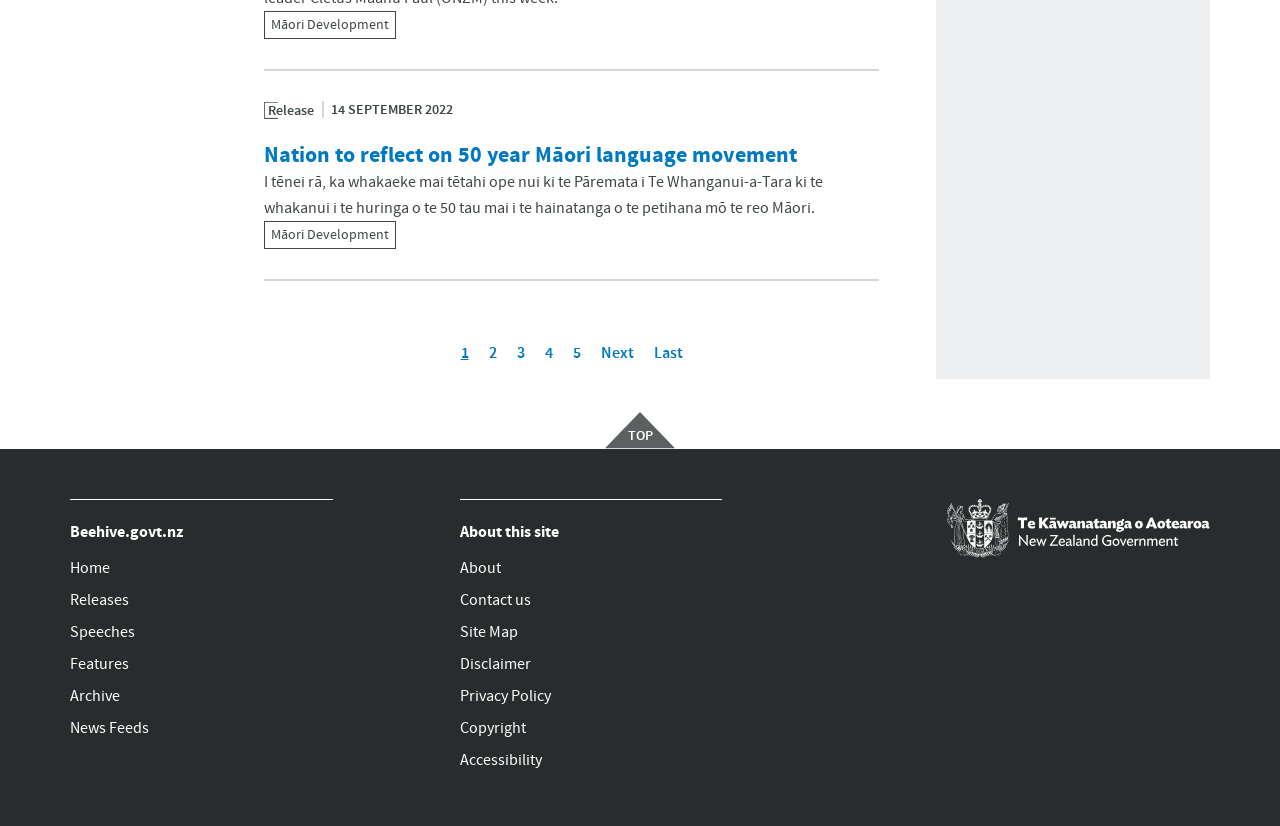Locate the bounding box coordinates of the UI element described by: "👥 Authors". Provide the coordinates as four float numbers between 0 and 1, formatted as [left, top, right, bottom].

None